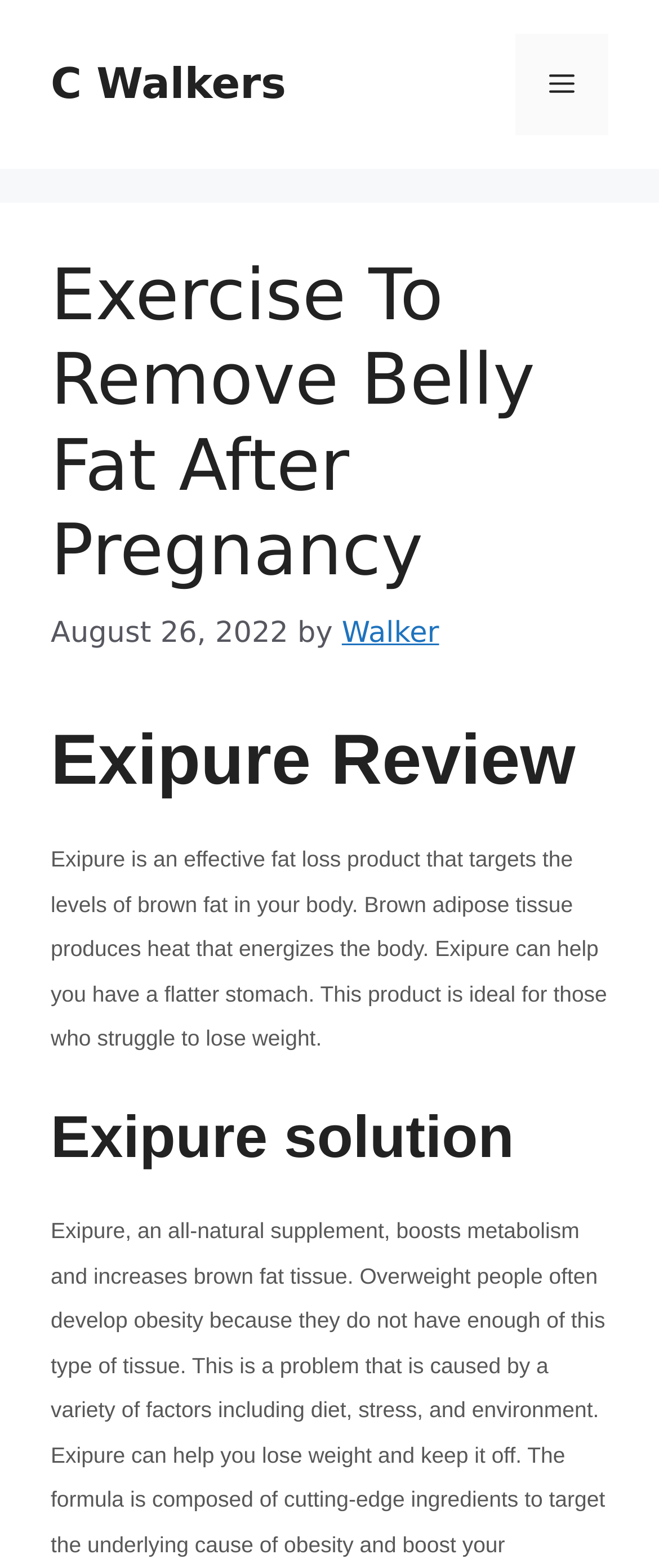Determine the bounding box for the UI element that matches this description: "Menu".

[0.782, 0.022, 0.923, 0.086]